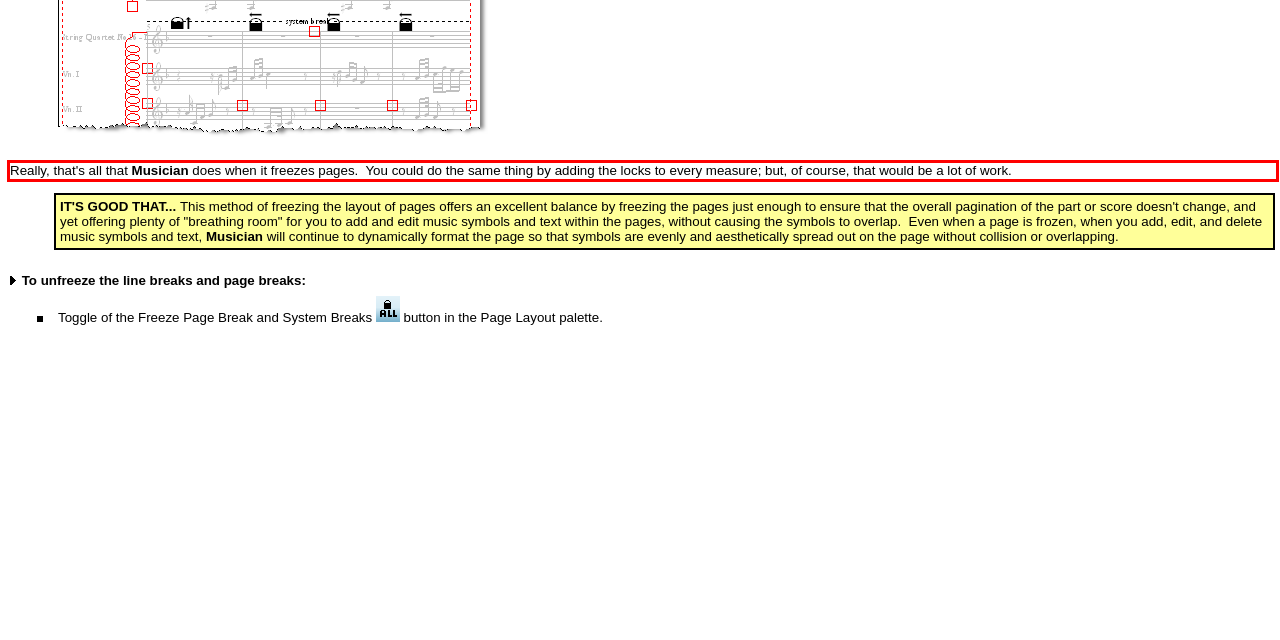Please perform OCR on the UI element surrounded by the red bounding box in the given webpage screenshot and extract its text content.

Really, that's all that Musician does when it freezes pages. You could do the same thing by adding the locks to every measure; but, of course, that would be a lot of work.